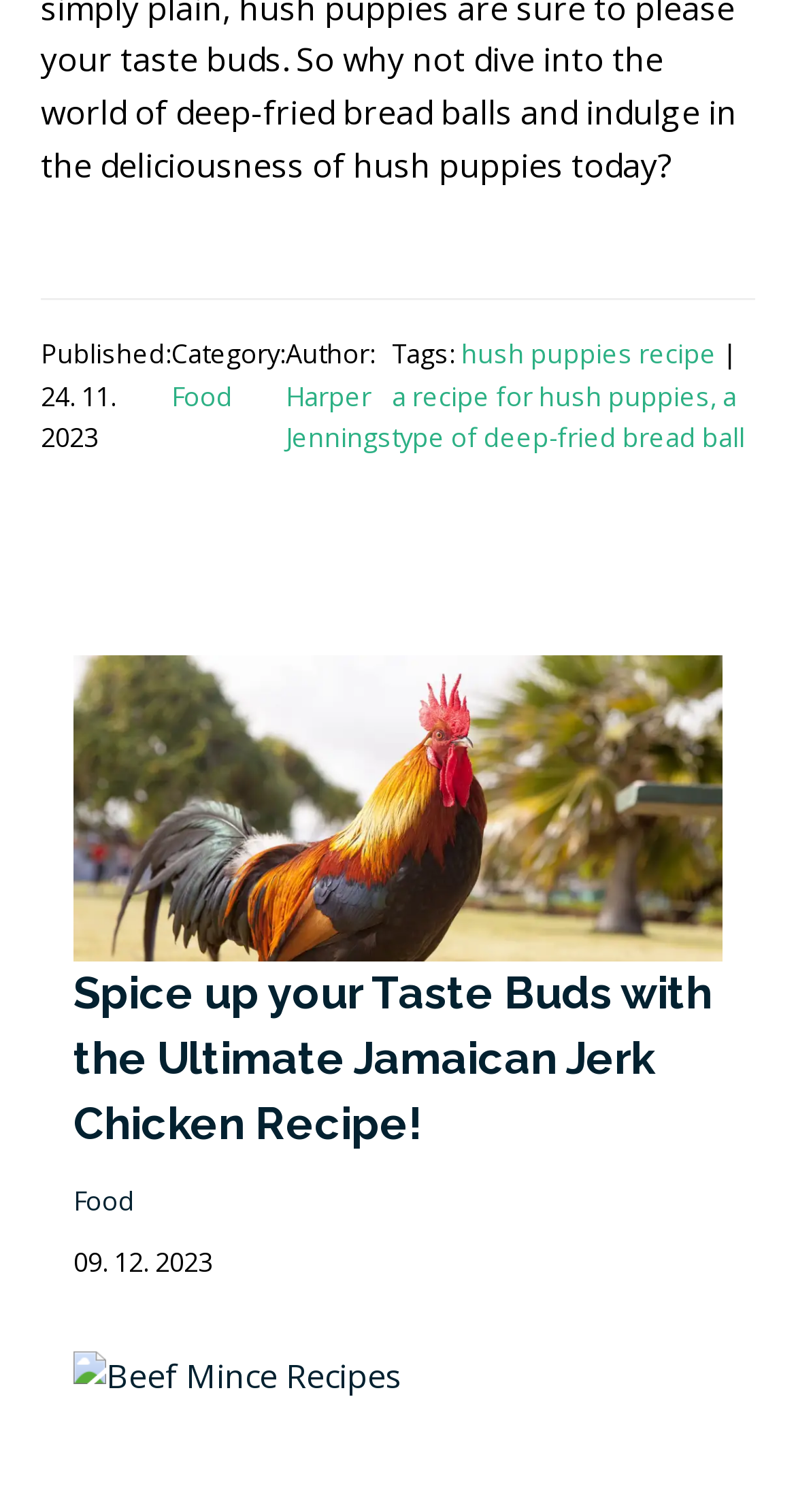What is the category of the article?
Using the details shown in the screenshot, provide a comprehensive answer to the question.

The category of the article can be determined by looking at the 'Category:' label, which is followed by a link 'Food'. This indicates that the article belongs to the 'Food' category.